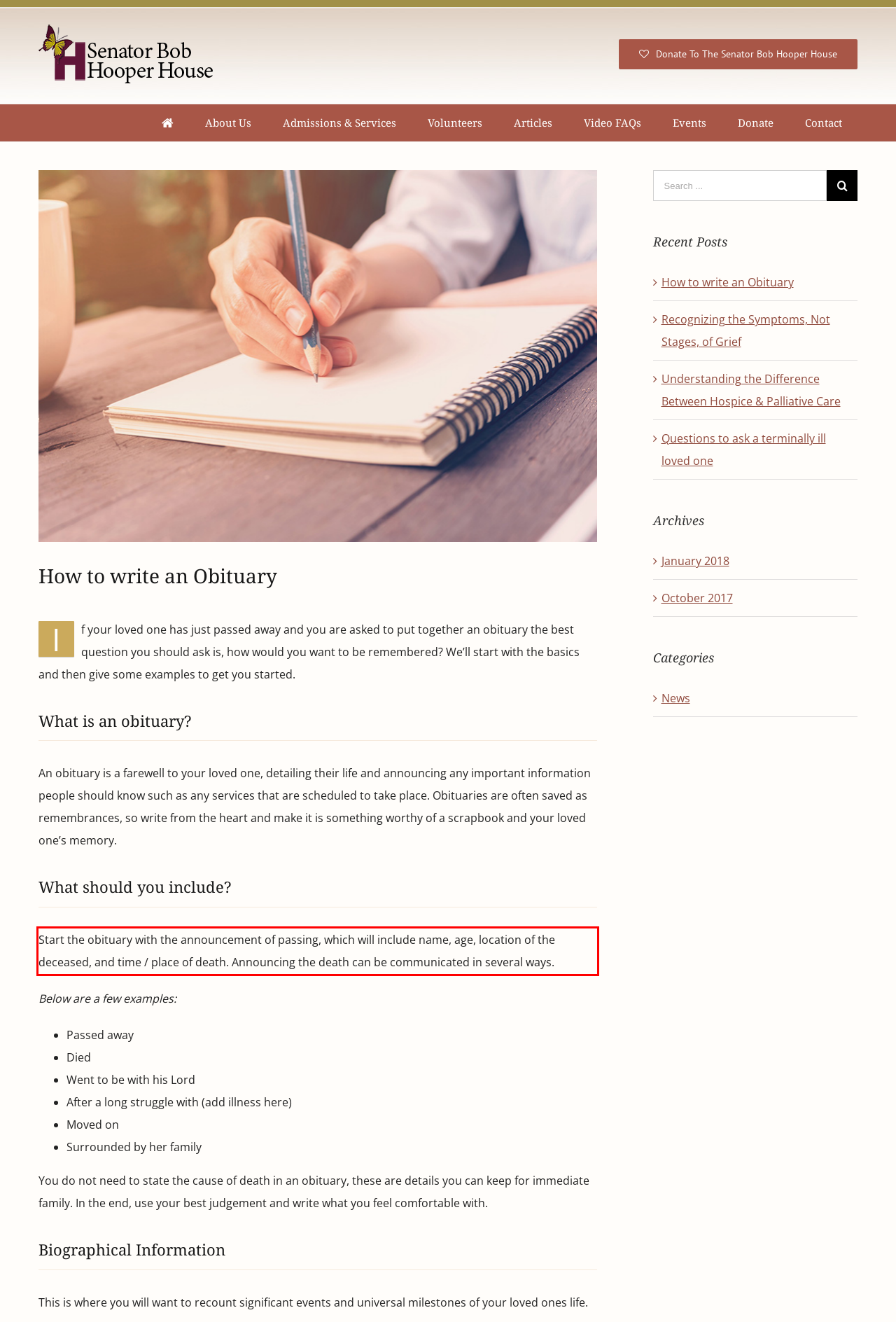Please look at the webpage screenshot and extract the text enclosed by the red bounding box.

Start the obituary with the announcement of passing, which will include name, age, location of the deceased, and time / place of death. Announcing the death can be communicated in several ways.